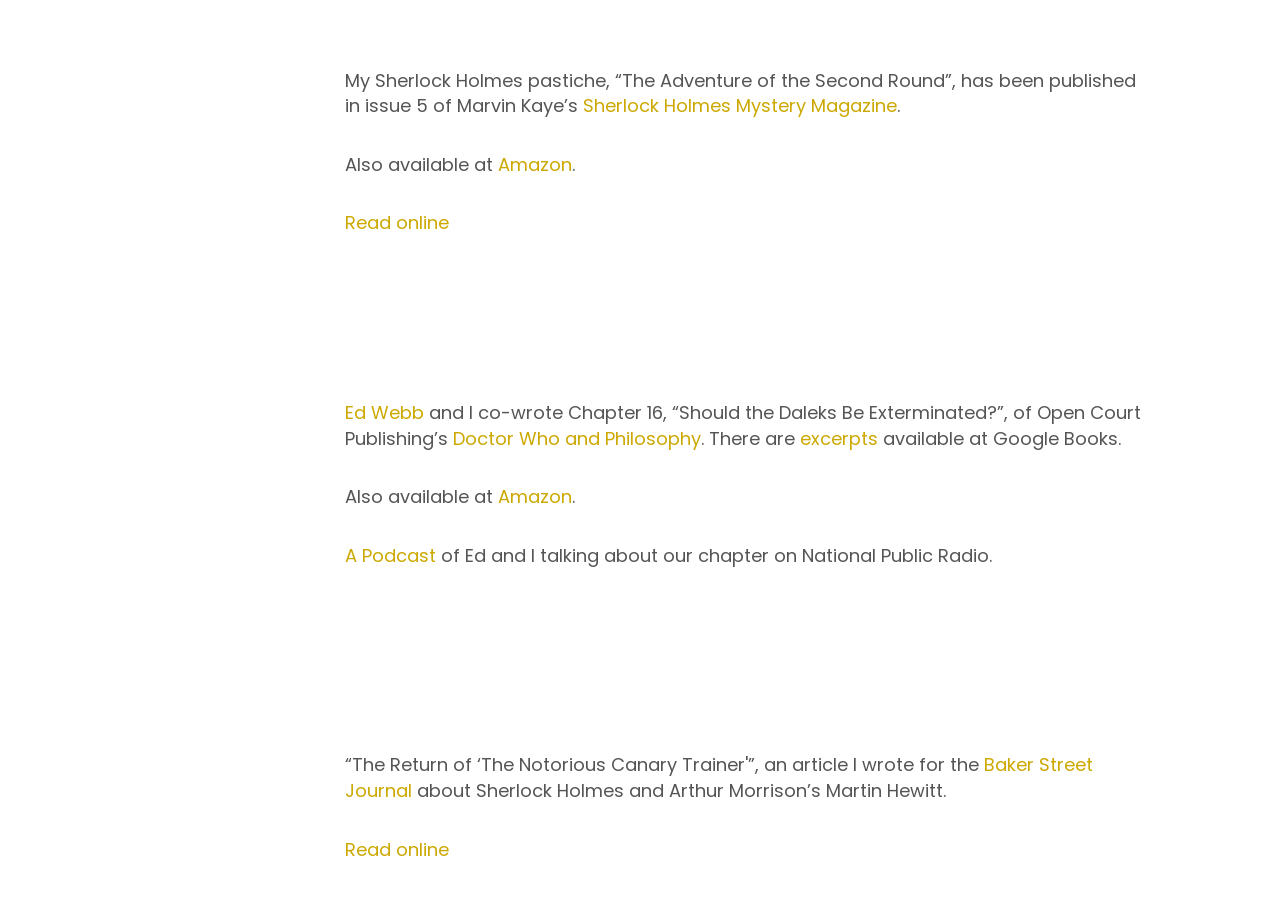How many books are mentioned on this webpage?
Relying on the image, give a concise answer in one word or a brief phrase.

2